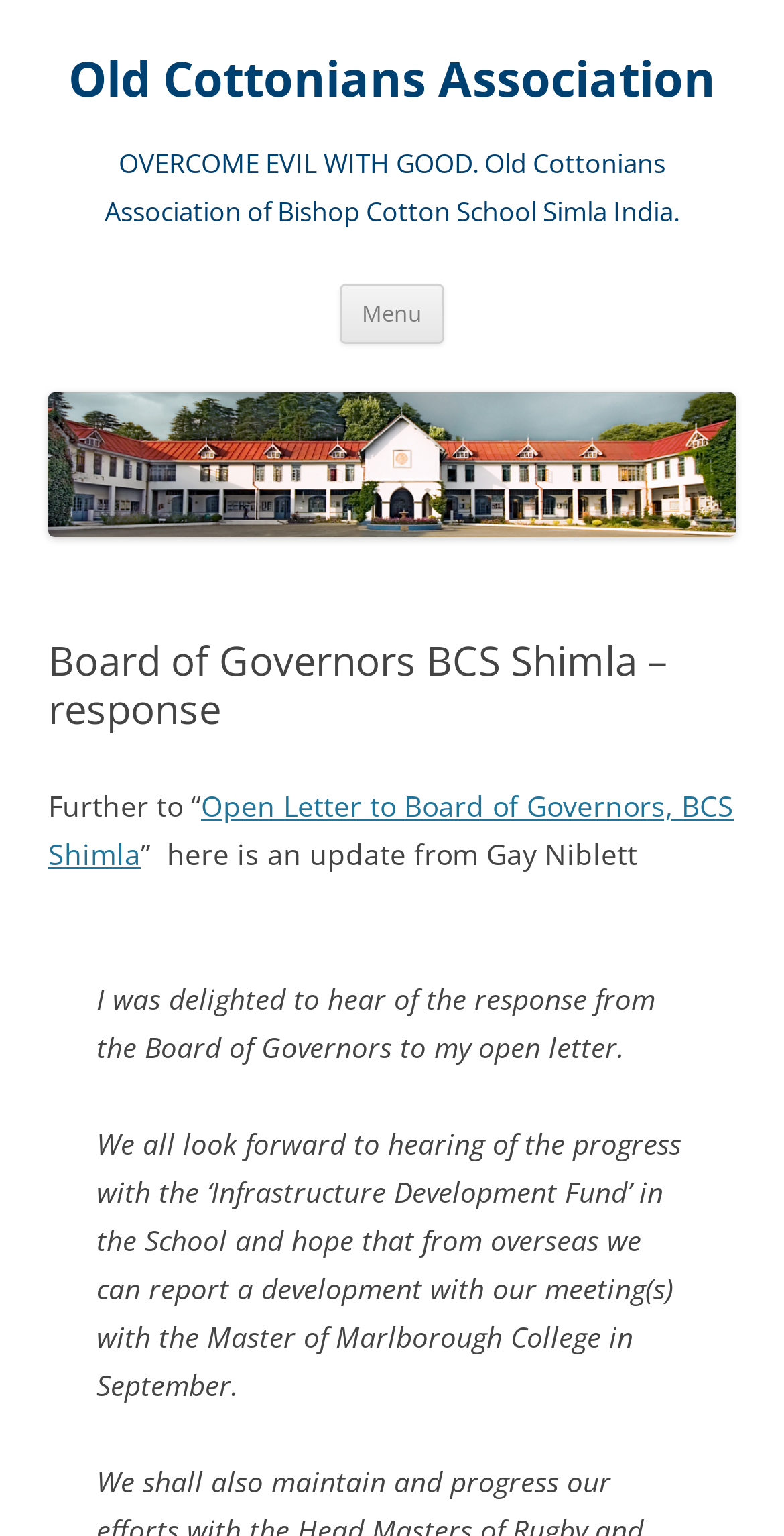Please provide a comprehensive answer to the question based on the screenshot: What is the expected outcome of the meeting with the Master of Marlborough College?

The expected outcome of the meeting can be found in the static text element that reads 'We all look forward to hearing of the progress with the ‘Infrastructure Development Fund’ in the School and hope that from overseas we can report a development with our meeting(s) with the Master of Marlborough College in September.' This element is located in the main content area of the webpage.